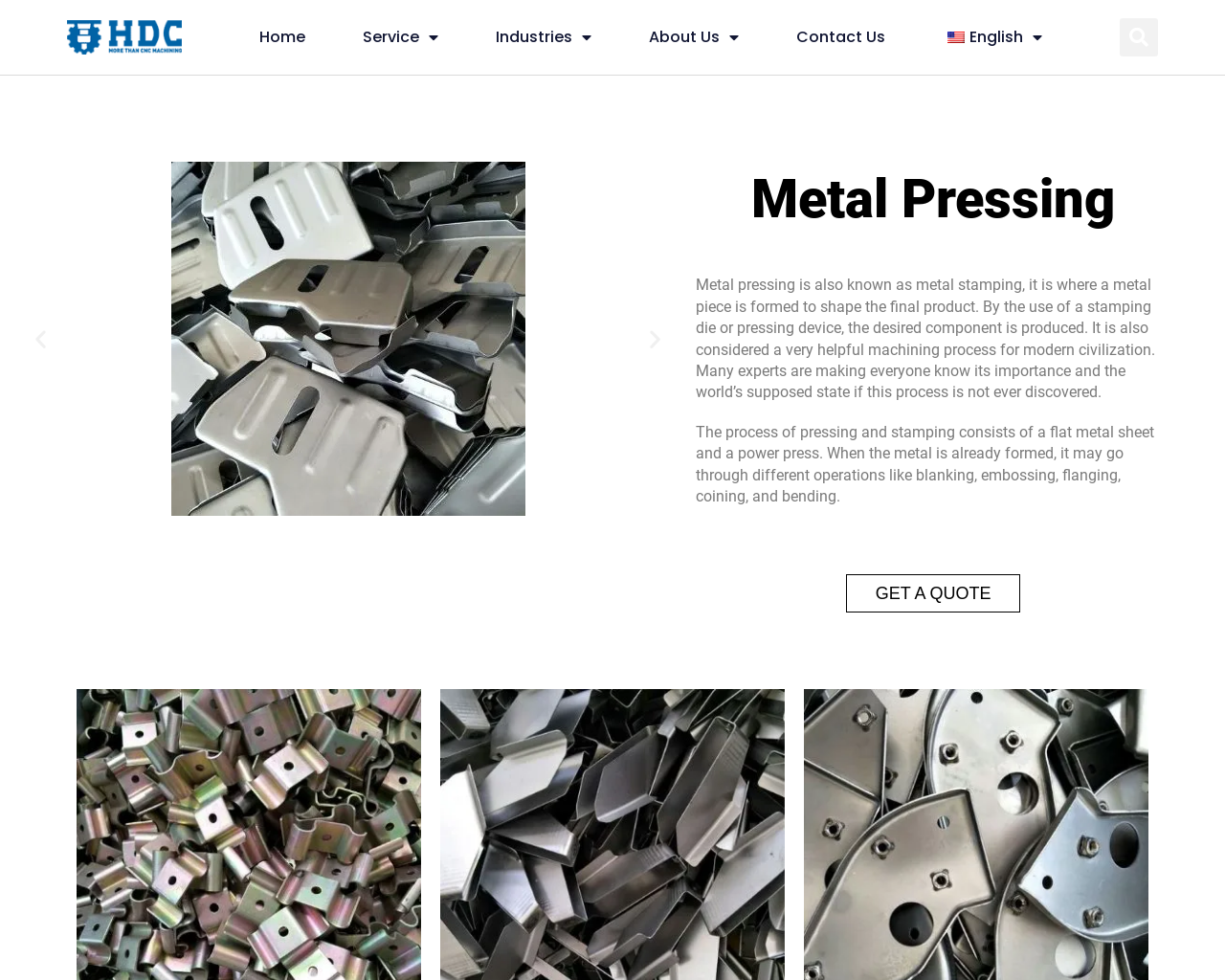Find the bounding box coordinates for the area that should be clicked to accomplish the instruction: "Click the Home link".

[0.212, 0.016, 0.249, 0.061]